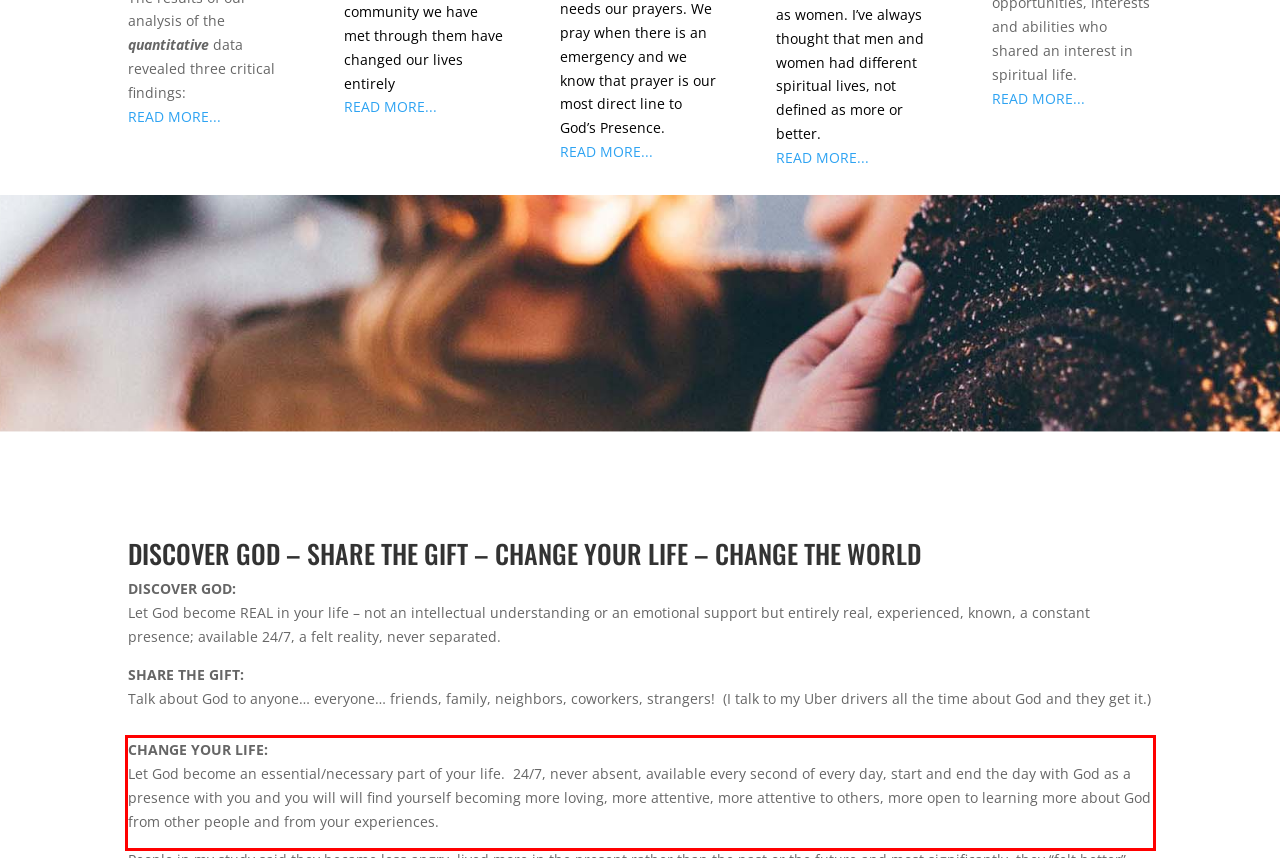You are provided with a screenshot of a webpage that includes a UI element enclosed in a red rectangle. Extract the text content inside this red rectangle.

CHANGE YOUR LIFE: Let God become an essential/necessary part of your life. 24/7, never absent, available every second of every day, start and end the day with God as a presence with you and you will will find yourself becoming more loving, more attentive, more attentive to others, more open to learning more about God from other people and from your experiences.